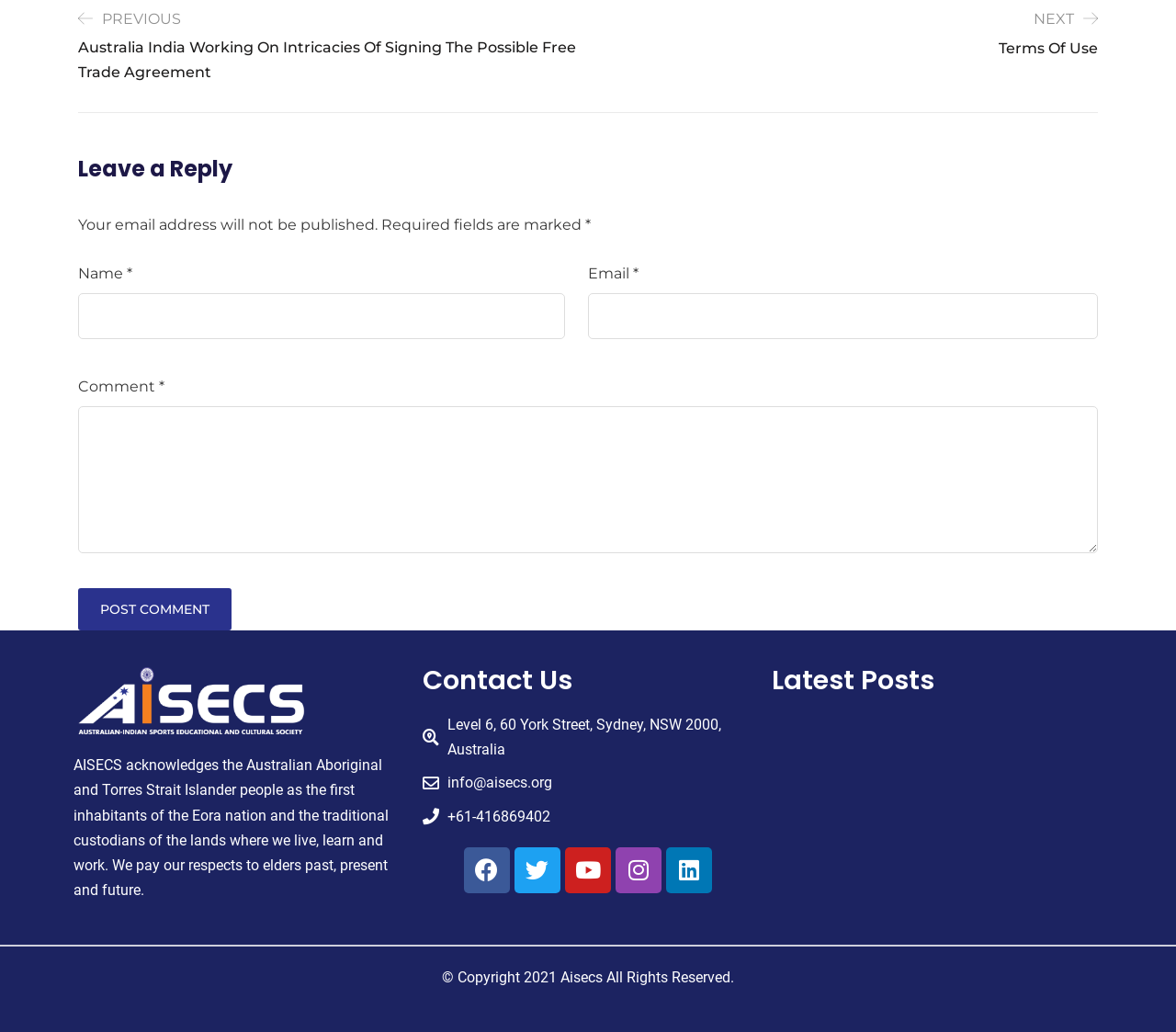Highlight the bounding box coordinates of the region I should click on to meet the following instruction: "Watch Videos".

None